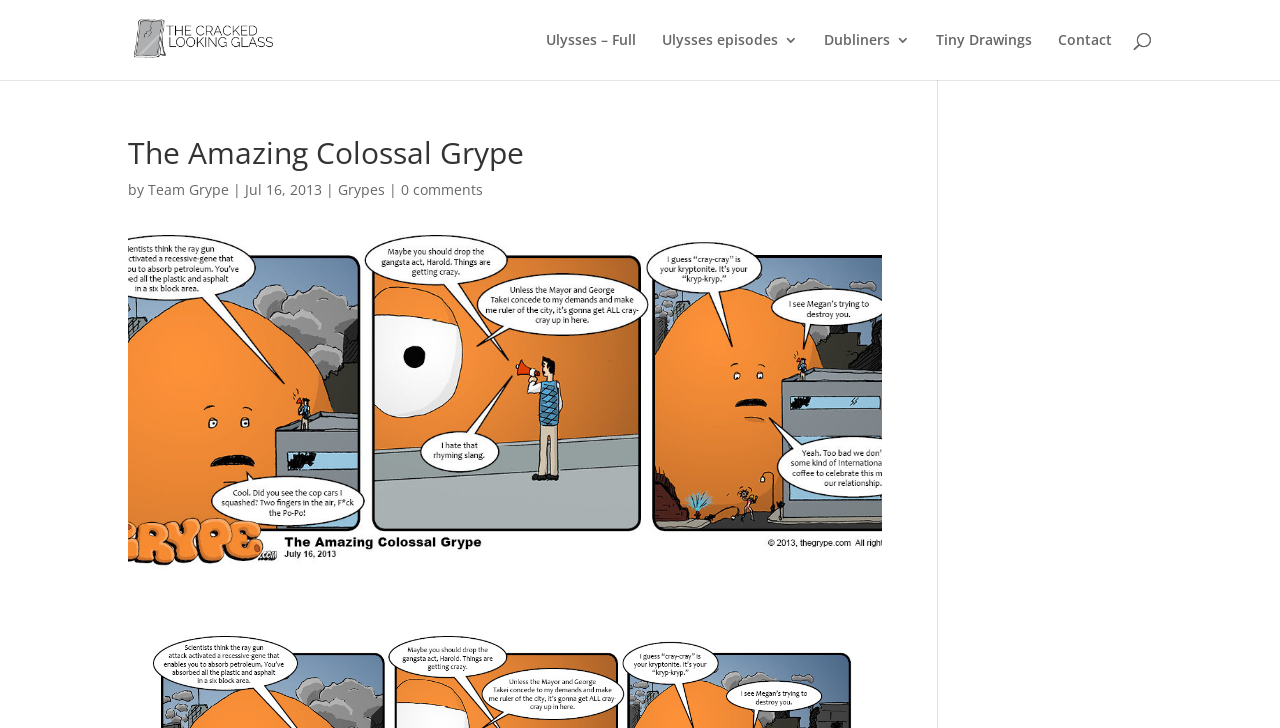How many comments are there?
Please answer using one word or phrase, based on the screenshot.

0